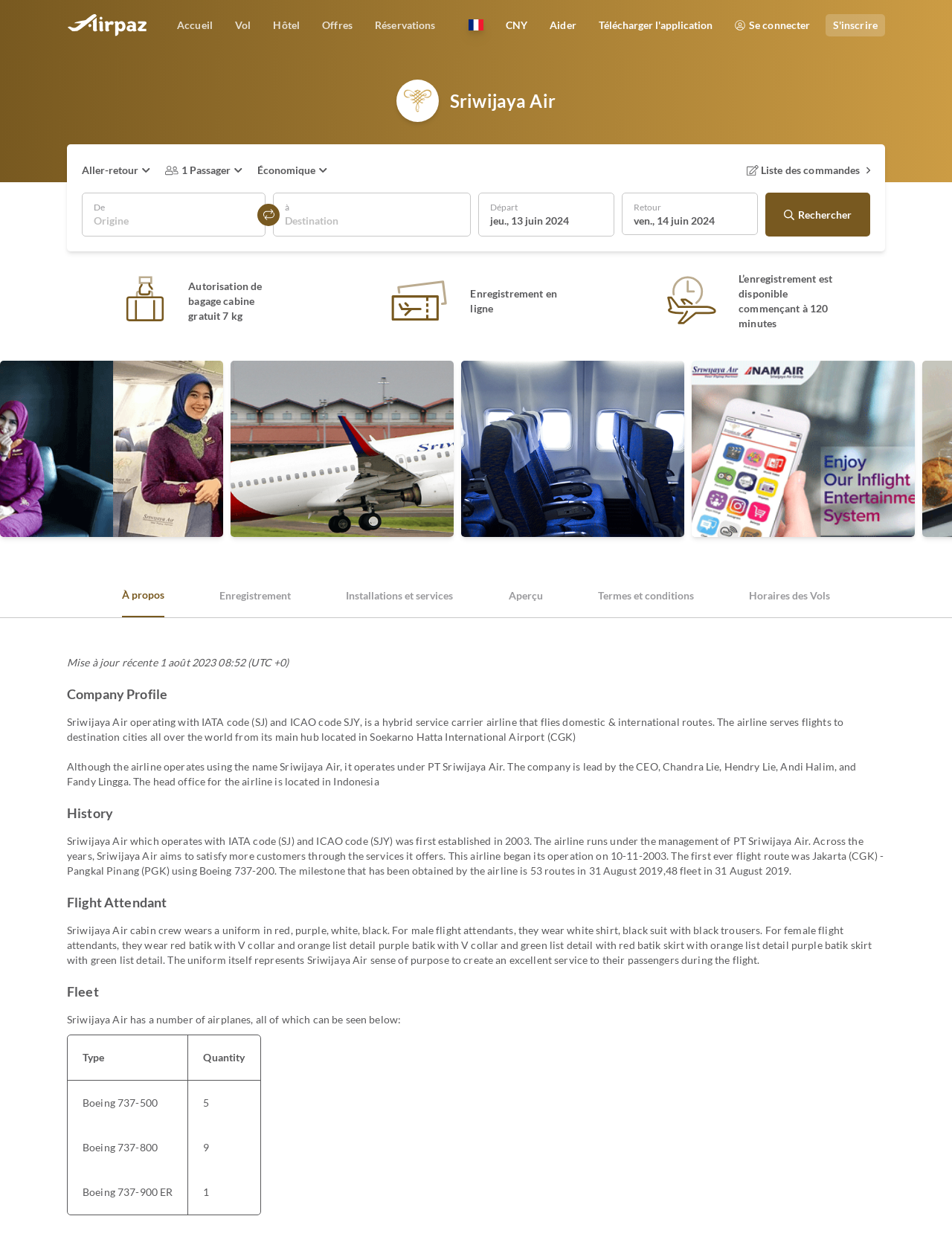Please specify the bounding box coordinates of the region to click in order to perform the following instruction: "Search for flights".

[0.502, 0.154, 0.645, 0.19]